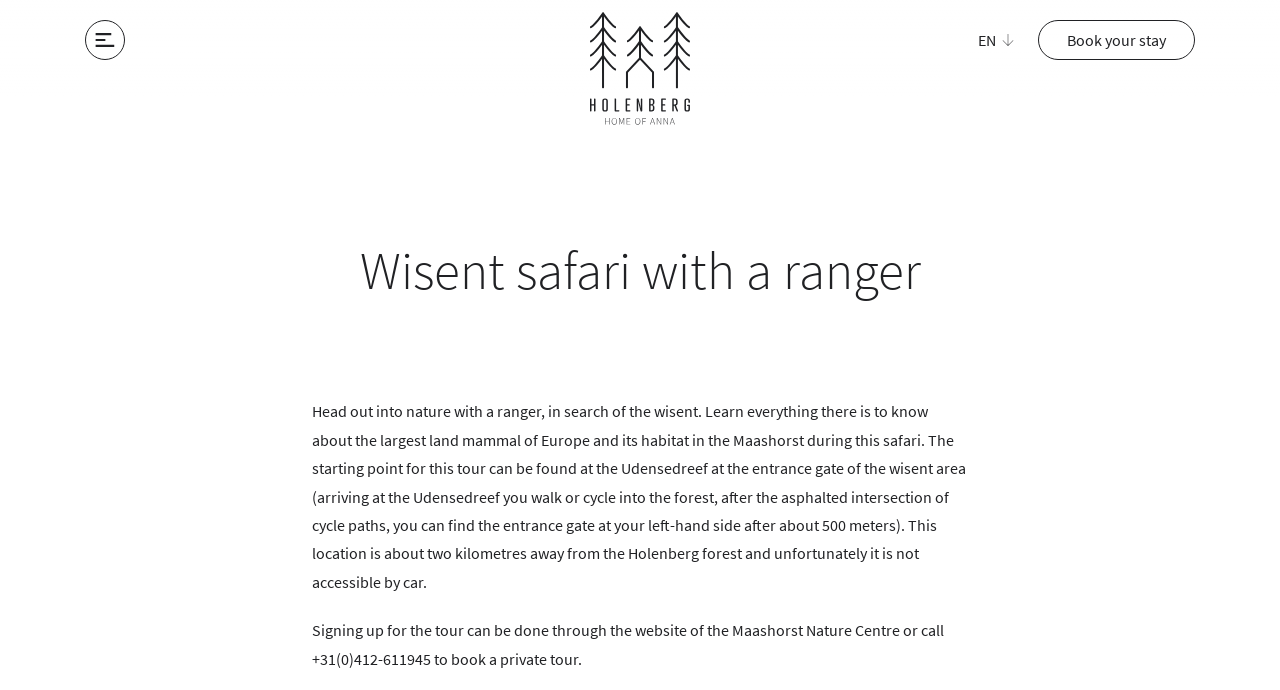Can you identify and provide the main heading of the webpage?

Wisent safari with a ranger